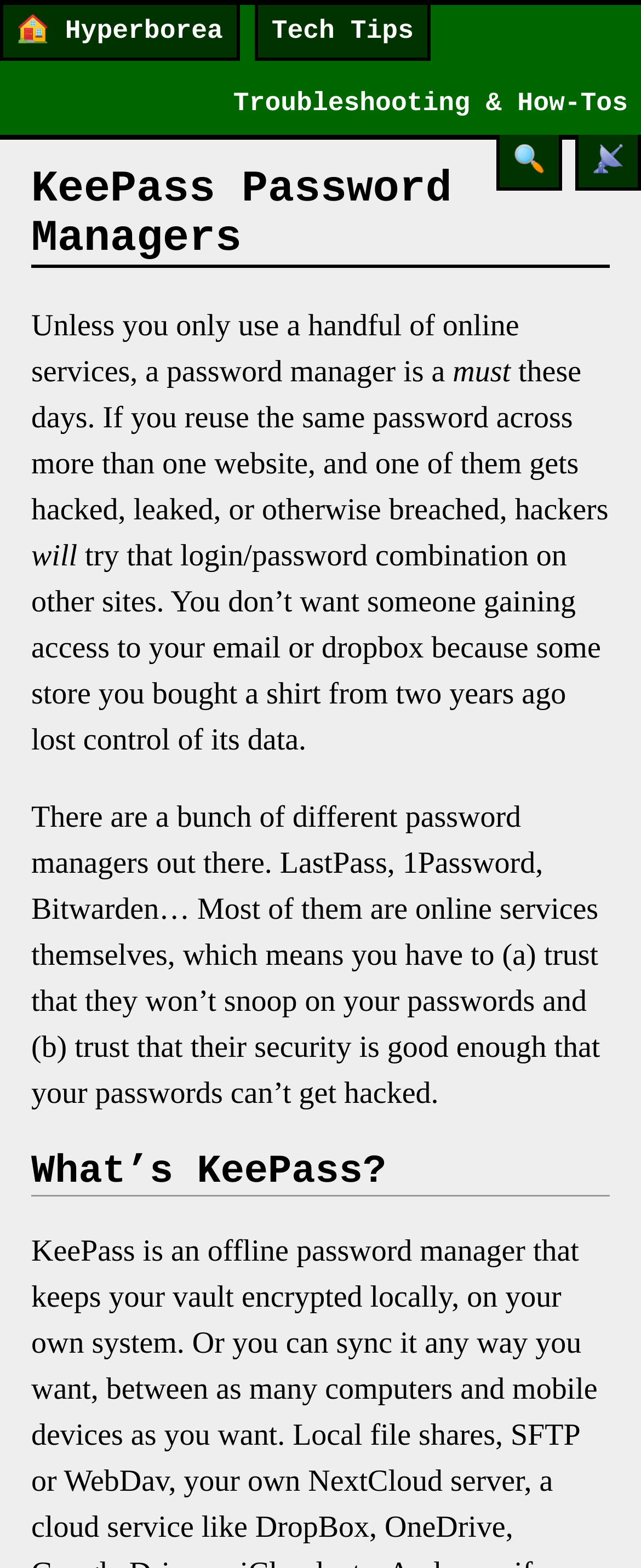Answer the following inquiry with a single word or phrase:
What are some examples of password managers?

LastPass, 1Password, Bitwarden